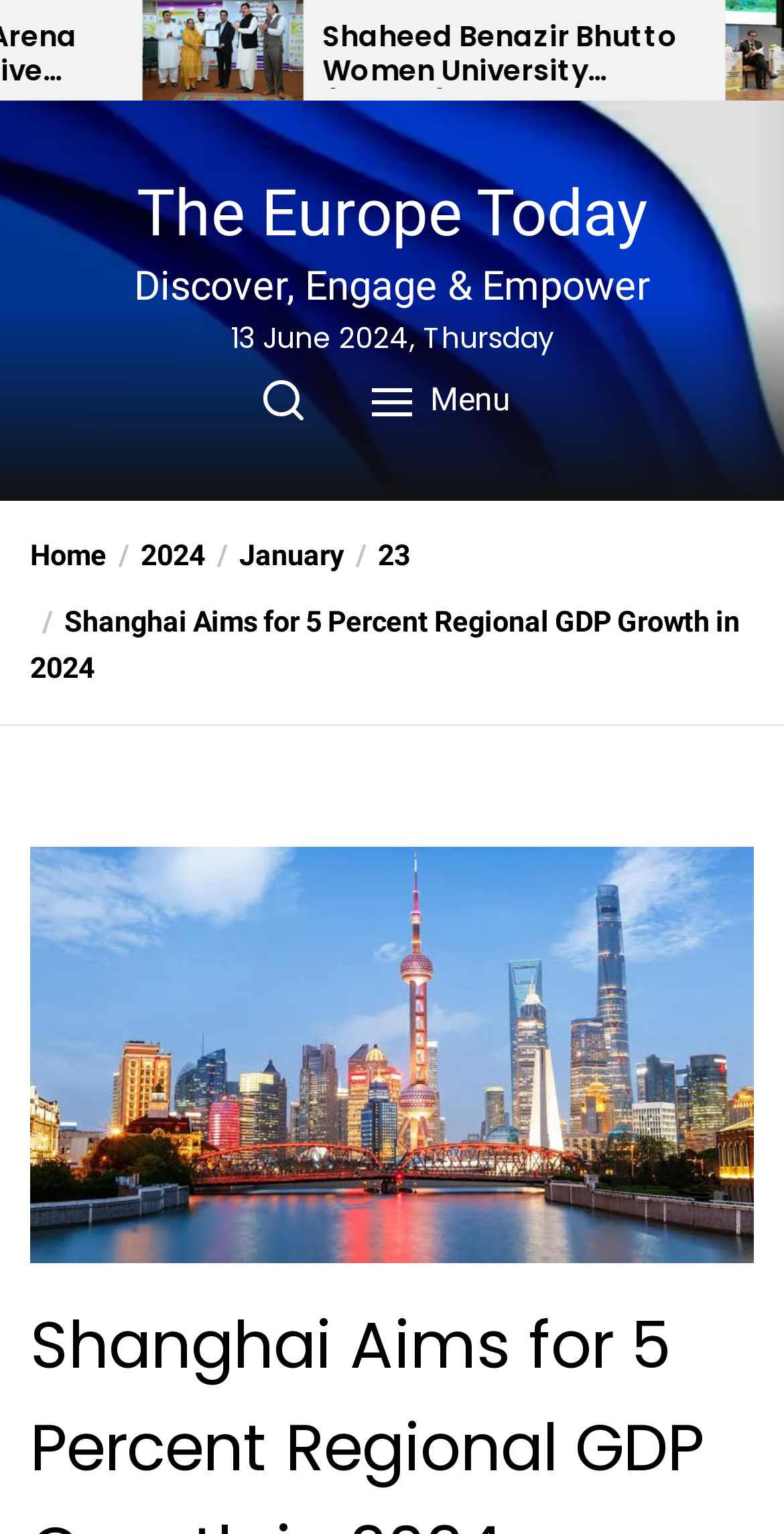Pinpoint the bounding box coordinates of the element you need to click to execute the following instruction: "Click 'Menu' button". The bounding box should be represented by four float numbers between 0 and 1, in the format [left, top, right, bottom].

[0.436, 0.235, 0.703, 0.288]